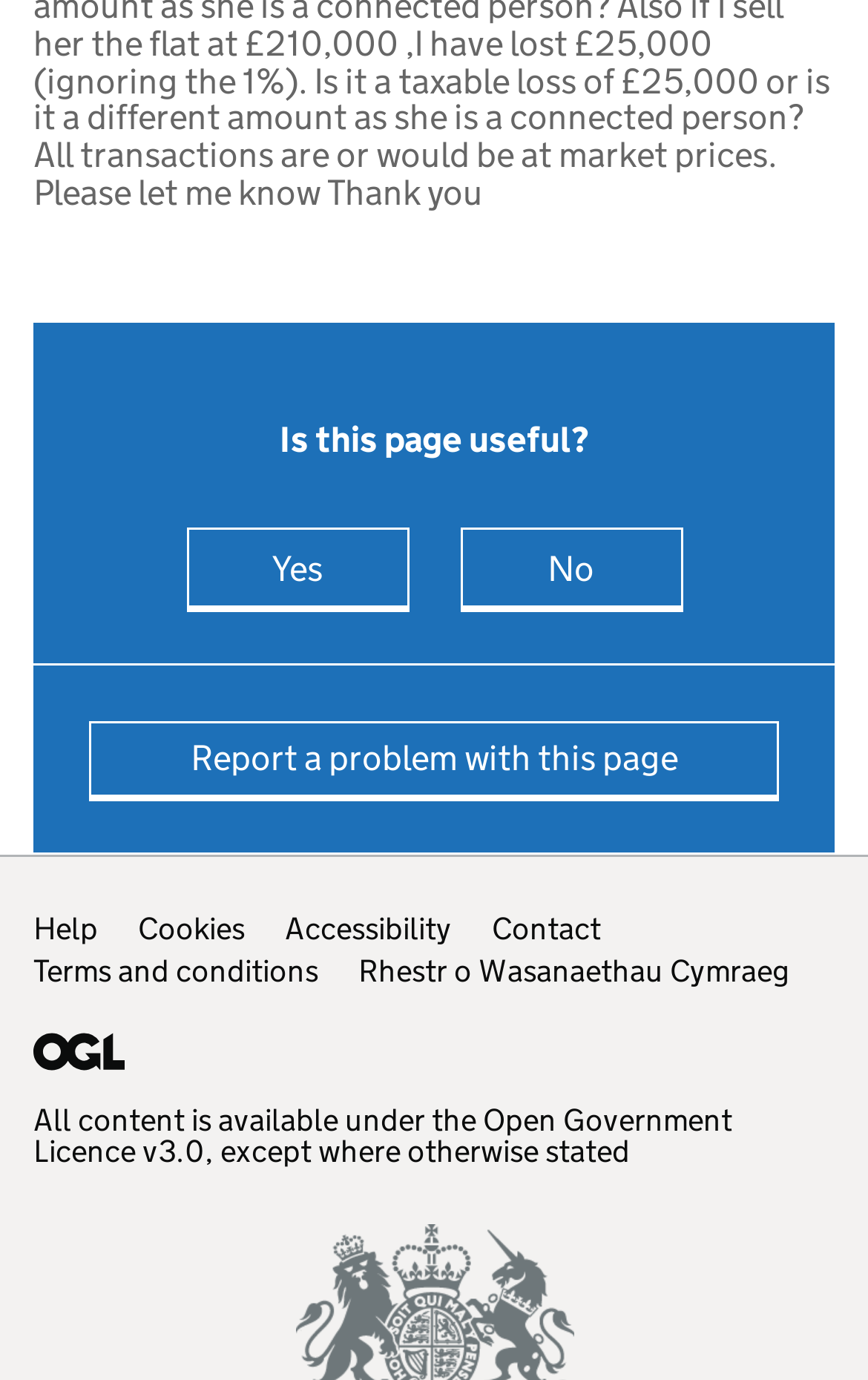Please indicate the bounding box coordinates of the element's region to be clicked to achieve the instruction: "Click the 'No this page is not useful' button". Provide the coordinates as four float numbers between 0 and 1, i.e., [left, top, right, bottom].

[0.529, 0.382, 0.786, 0.44]